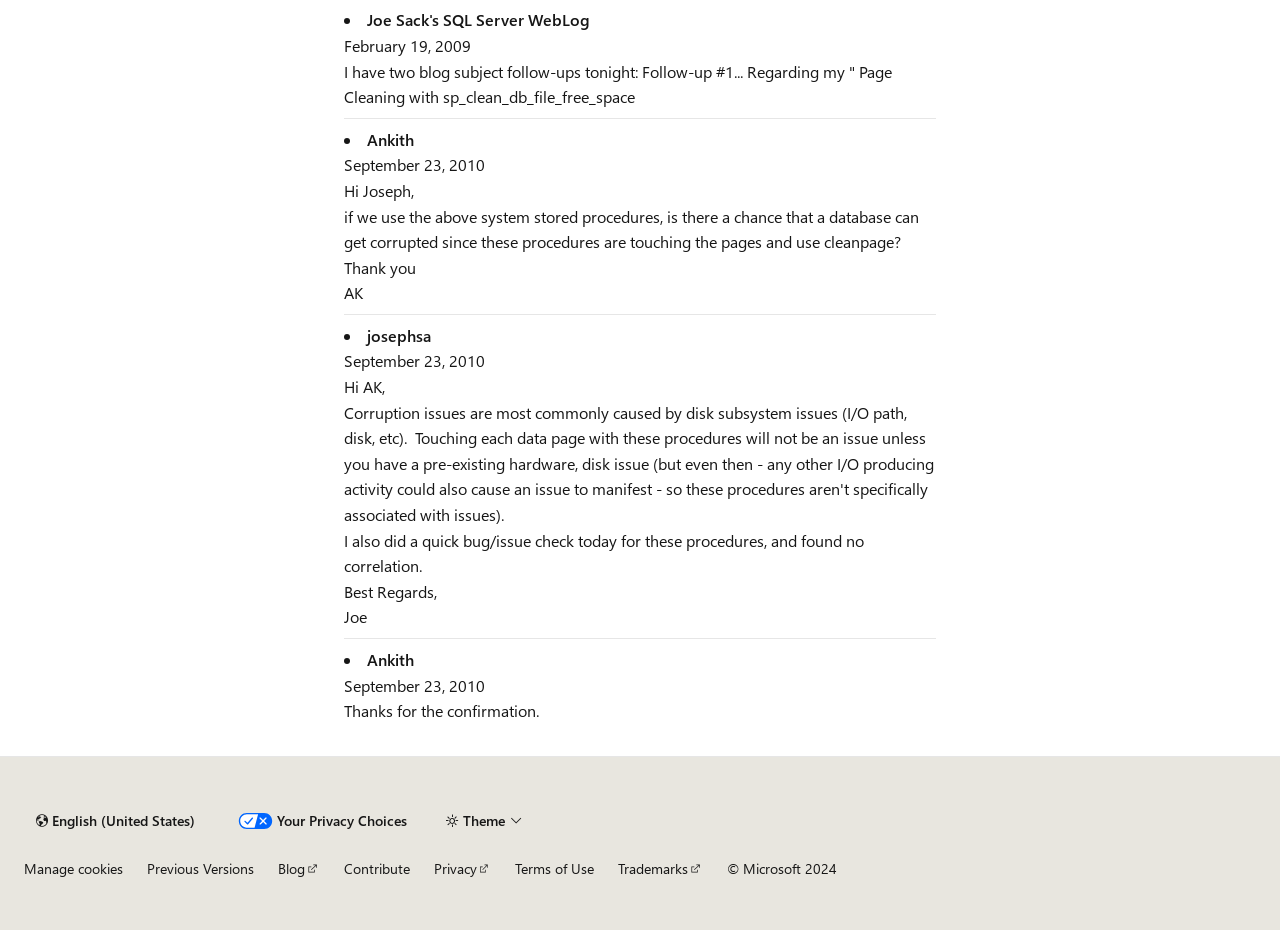Predict the bounding box coordinates of the area that should be clicked to accomplish the following instruction: "Click the Theme button". The bounding box coordinates should consist of four float numbers between 0 and 1, i.e., [left, top, right, bottom].

[0.34, 0.865, 0.417, 0.899]